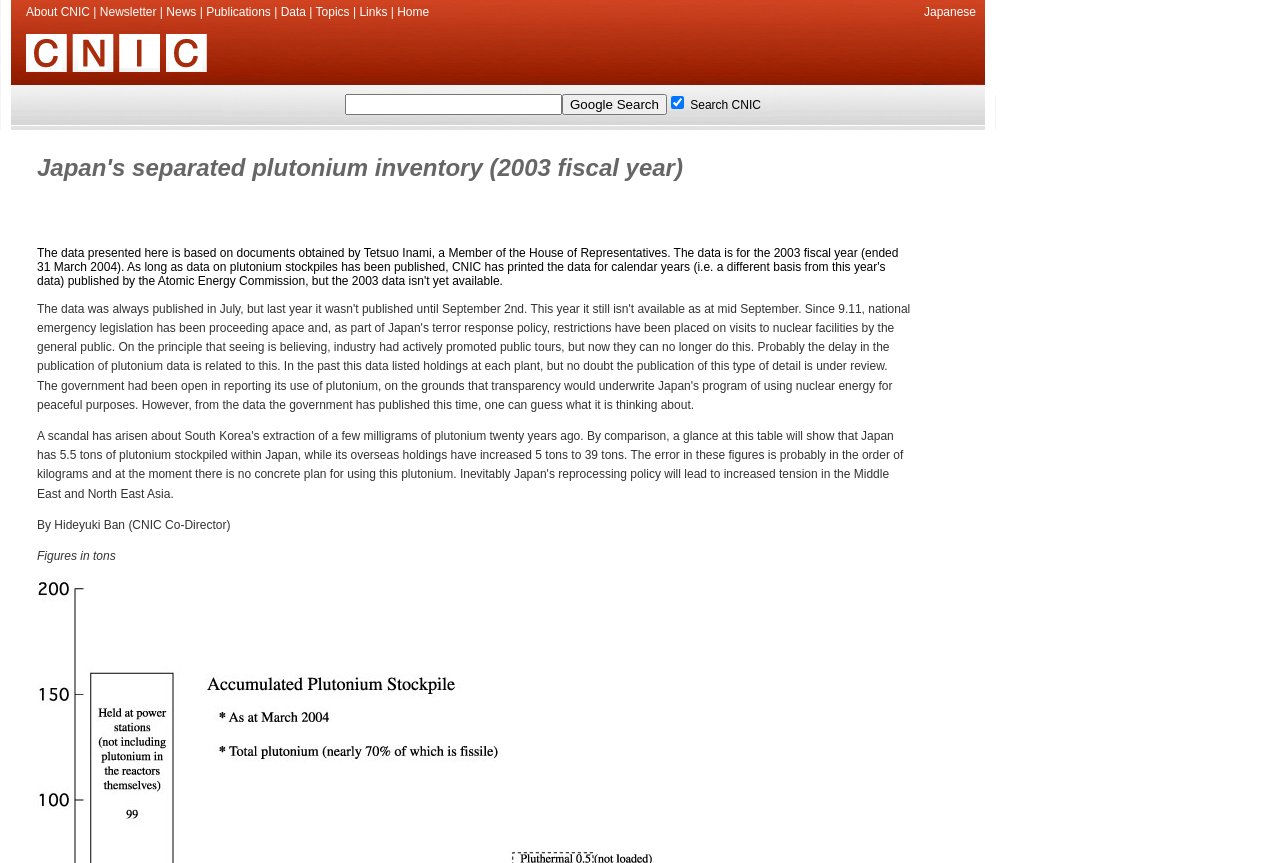Given the description of the UI element: "parent_node: Search CNIC name="q"", predict the bounding box coordinates in the form of [left, top, right, bottom], with each value being a float between 0 and 1.

[0.27, 0.109, 0.439, 0.133]